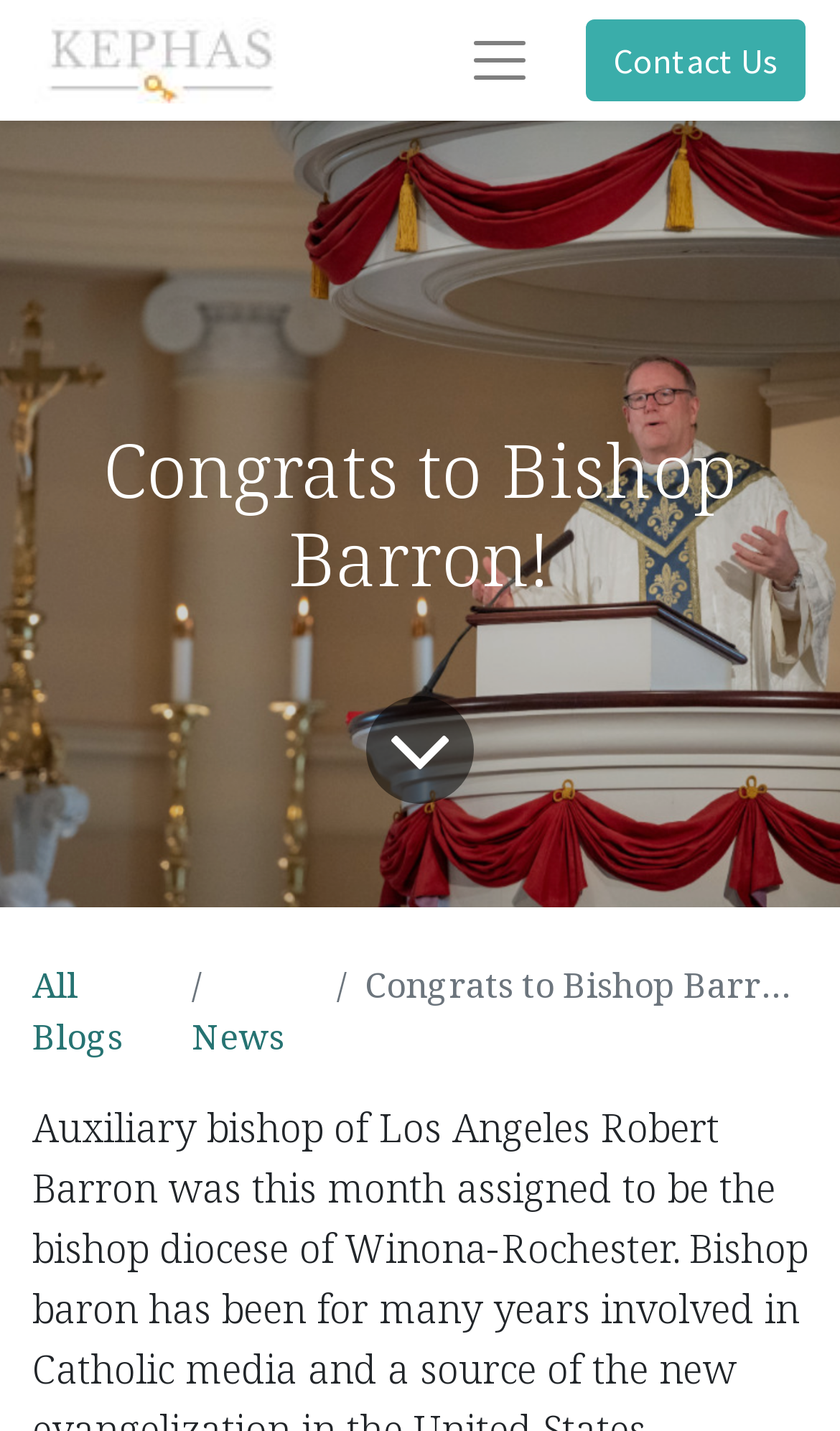What is the name of the logo in the top left corner? Based on the image, give a response in one word or a short phrase.

KephasTV